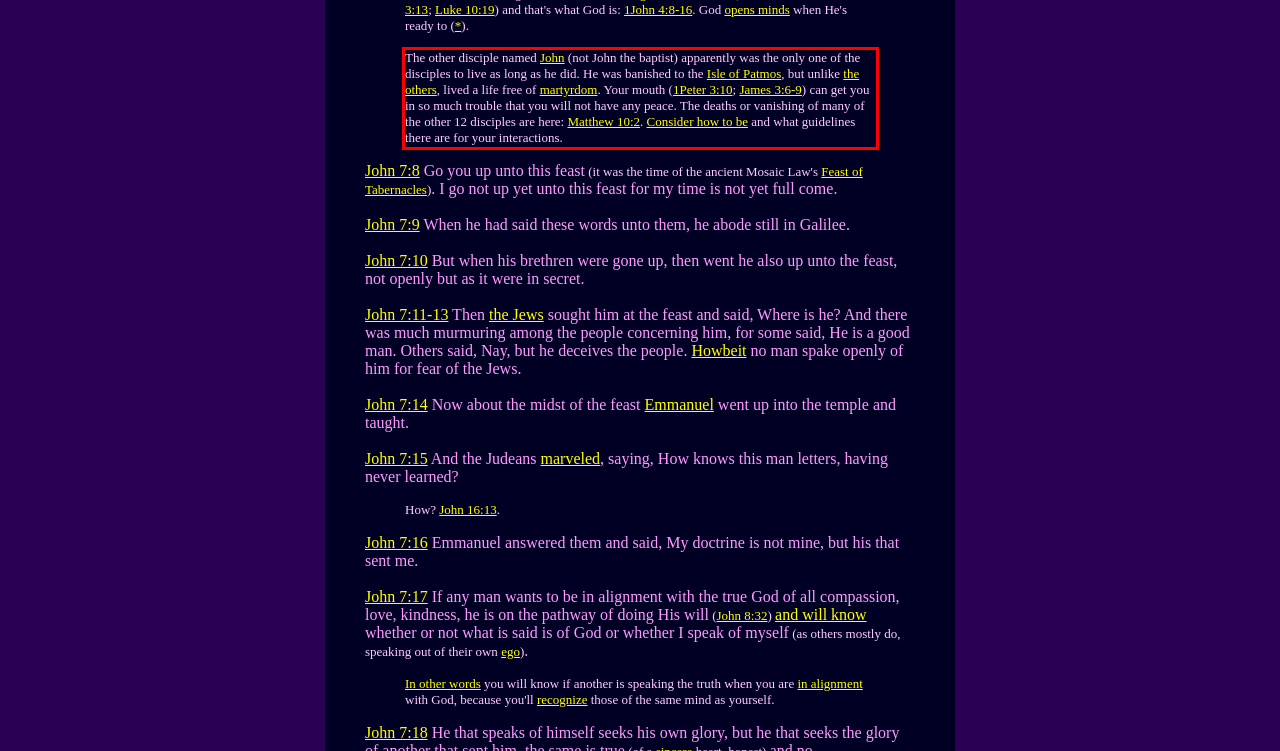Given a screenshot of a webpage containing a red rectangle bounding box, extract and provide the text content found within the red bounding box.

The other disciple named John (not John the baptist) apparently was the only one of the disciples to live as long as he did. He was banished to the Isle of Patmos, but unlike the others, lived a life free of martyrdom. Your mouth.(1Peter 3:10; James 3:6-9).can get you in so much trouble that you will not have any peace. The deaths or vanishing of many of the other 12 disciples are here:.Matthew 10:2. Consider how to be and what guidelines there are for your interactions.